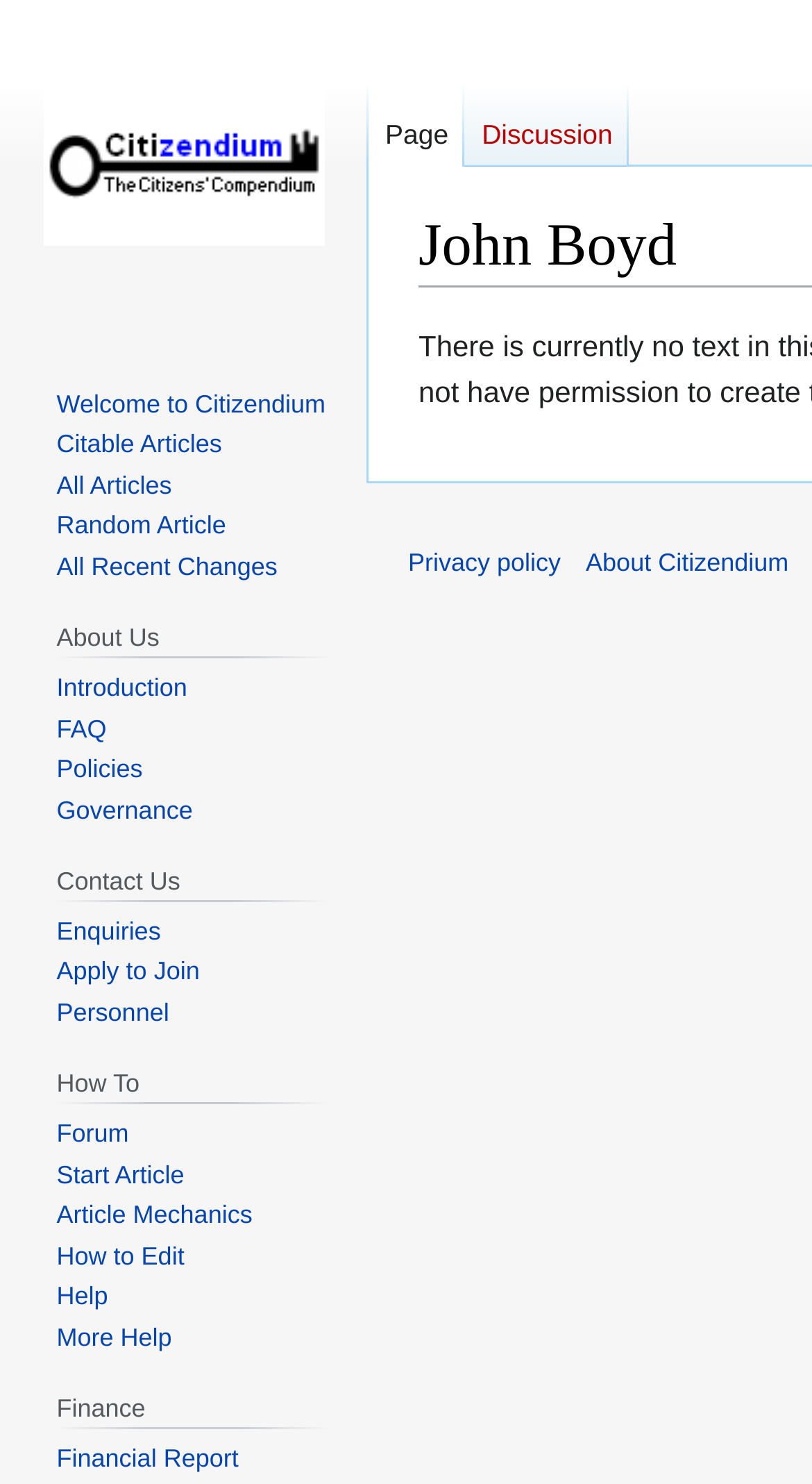What is the purpose of the 'Jump to navigation' link?
Please answer the question as detailed as possible.

The 'Jump to navigation' link is likely intended to allow users to quickly access the navigation section, which contains links to various parts of the webpage, such as Namespaces, Read, About Us, Contact Us, and How To.